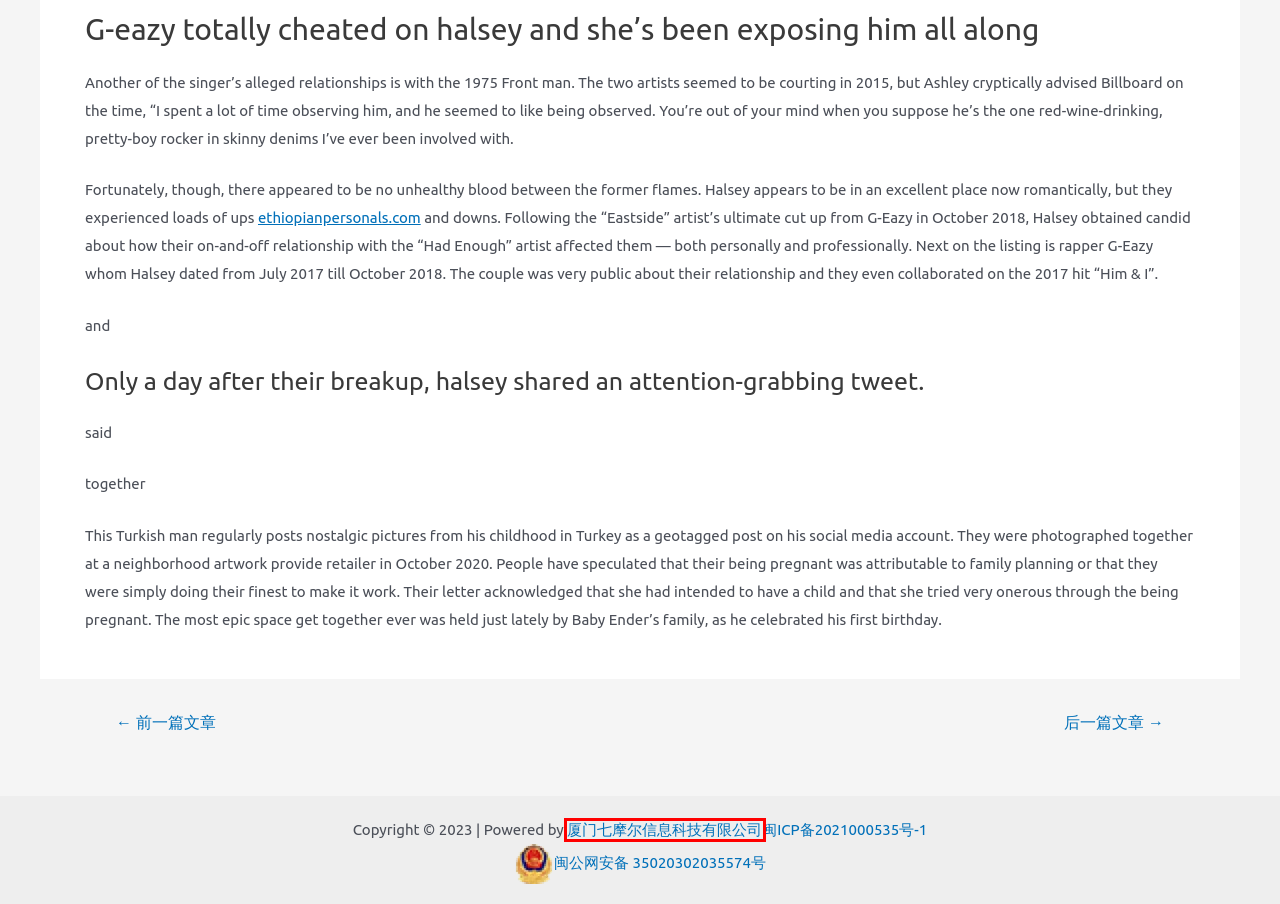With the provided webpage screenshot containing a red bounding box around a UI element, determine which description best matches the new webpage that appears after clicking the selected element. The choices are:
A. Astra – Fast, Lightweight & Customizable WordPress Theme - Download Now!
B. Find Love in Ethiopia: A Review of EthiopianPersonals!
C. 关于七摩尔 – 厦门七摩尔信息科技有限公司
D. 联系我们 – 厦门七摩尔信息科技有限公司
E. Online Courting In Mexico Discover Mexico Singles At Relationship Com – 厦门七摩尔信息科技有限公司
F. 全国互联网安全管理平台
G. 全景课程系列 – 厦门七摩尔信息科技有限公司
H. Who’s Bill Hader Dating? He’s The Pete Davidson For Women Over 35 – 厦门七摩尔信息科技有限公司

A